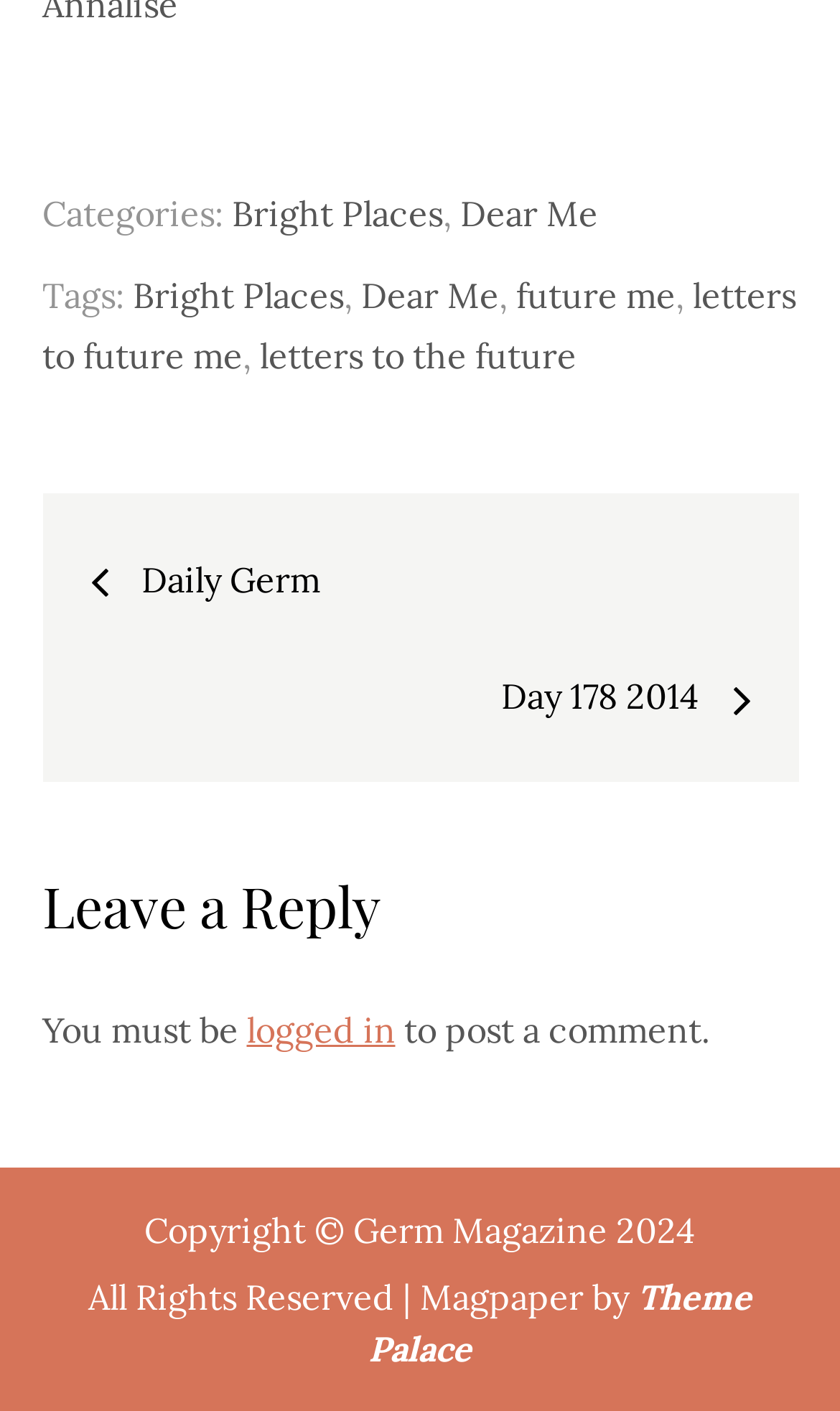What is the title of the navigation section?
Please look at the screenshot and answer using one word or phrase.

Posts